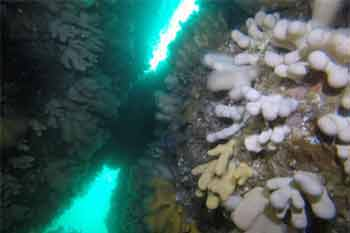Respond to the question below with a concise word or phrase:
What is emphasized by the scene in the image?

Importance of coral ecosystems